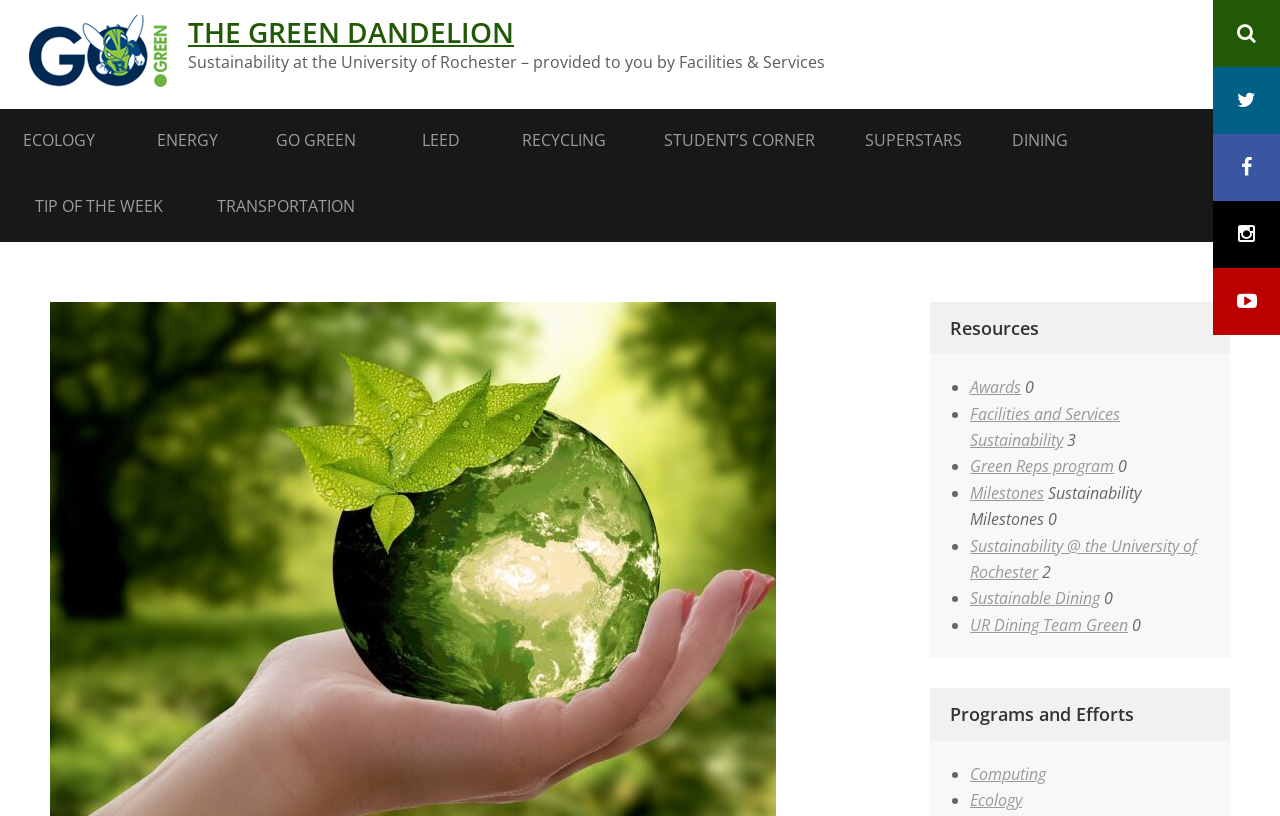Use a single word or phrase to answer this question: 
What is the name of the university mentioned on the webpage?

University of Rochester